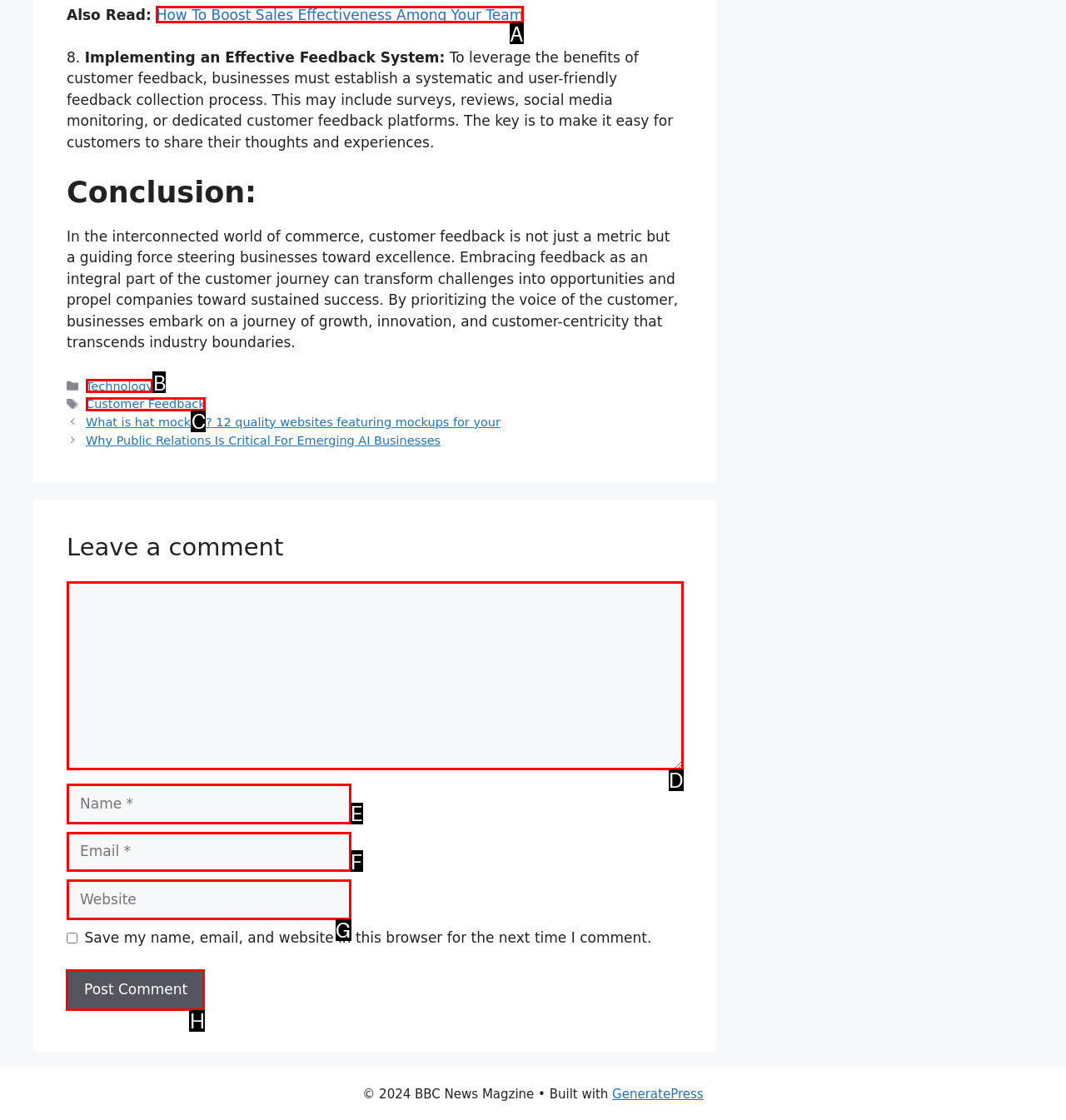From the given choices, which option should you click to complete this task: Click on the button to post your comment? Answer with the letter of the correct option.

H